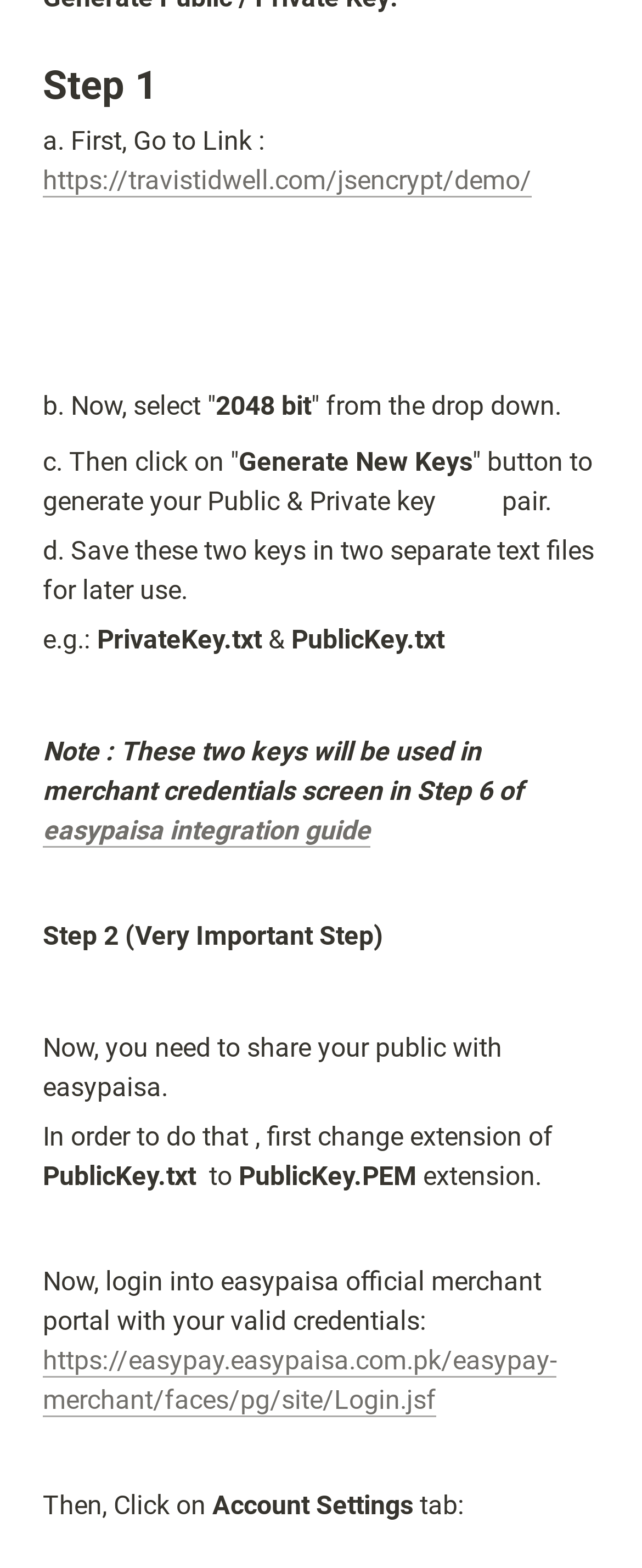What is the next step after generating public and private keys?
Look at the image and answer with only one word or phrase.

Share public key with easypaisa